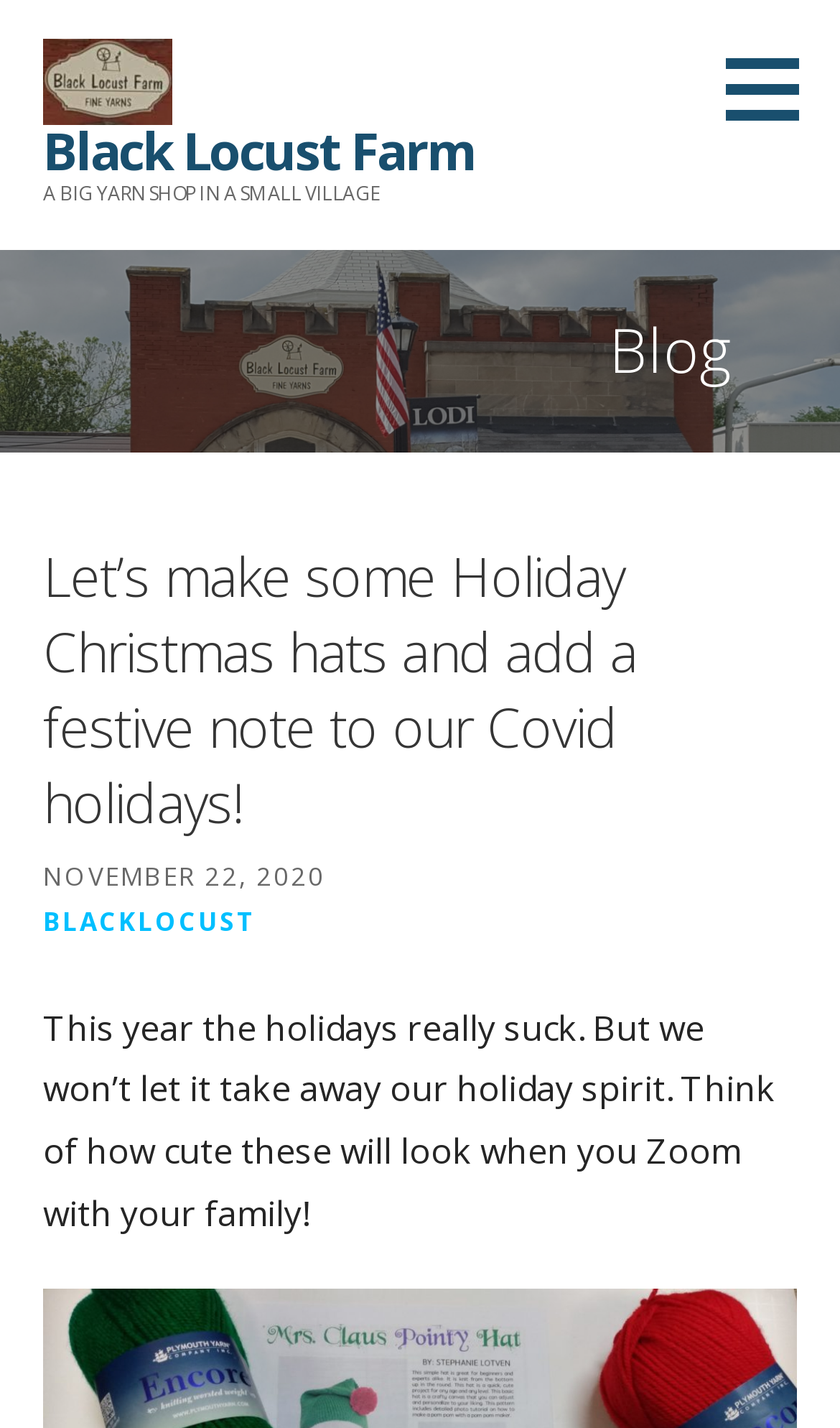Based on what you see in the screenshot, provide a thorough answer to this question: What is the name of the yarn shop?

The name of the yarn shop can be found in the top-left corner of the webpage, where it is written as 'Black Locust Farm' in a heading element, and also as a link and an image.